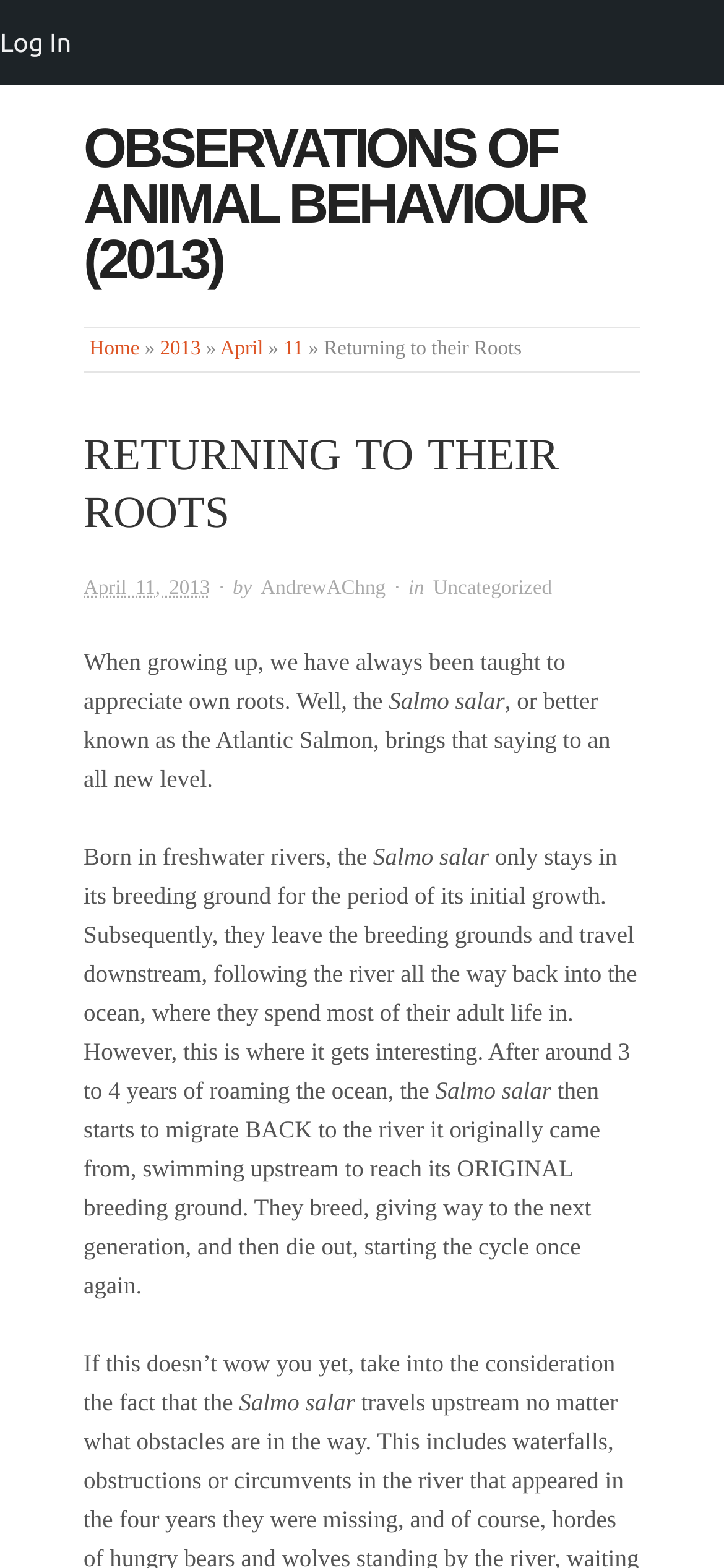What is the life cycle of the Atlantic Salmon?
Carefully examine the image and provide a detailed answer to the question.

I found the life cycle of the Atlantic Salmon by reading the article, which describes how they are born in freshwater rivers, migrate to the ocean, and then return to their original breeding ground to breed and die, starting the cycle again.